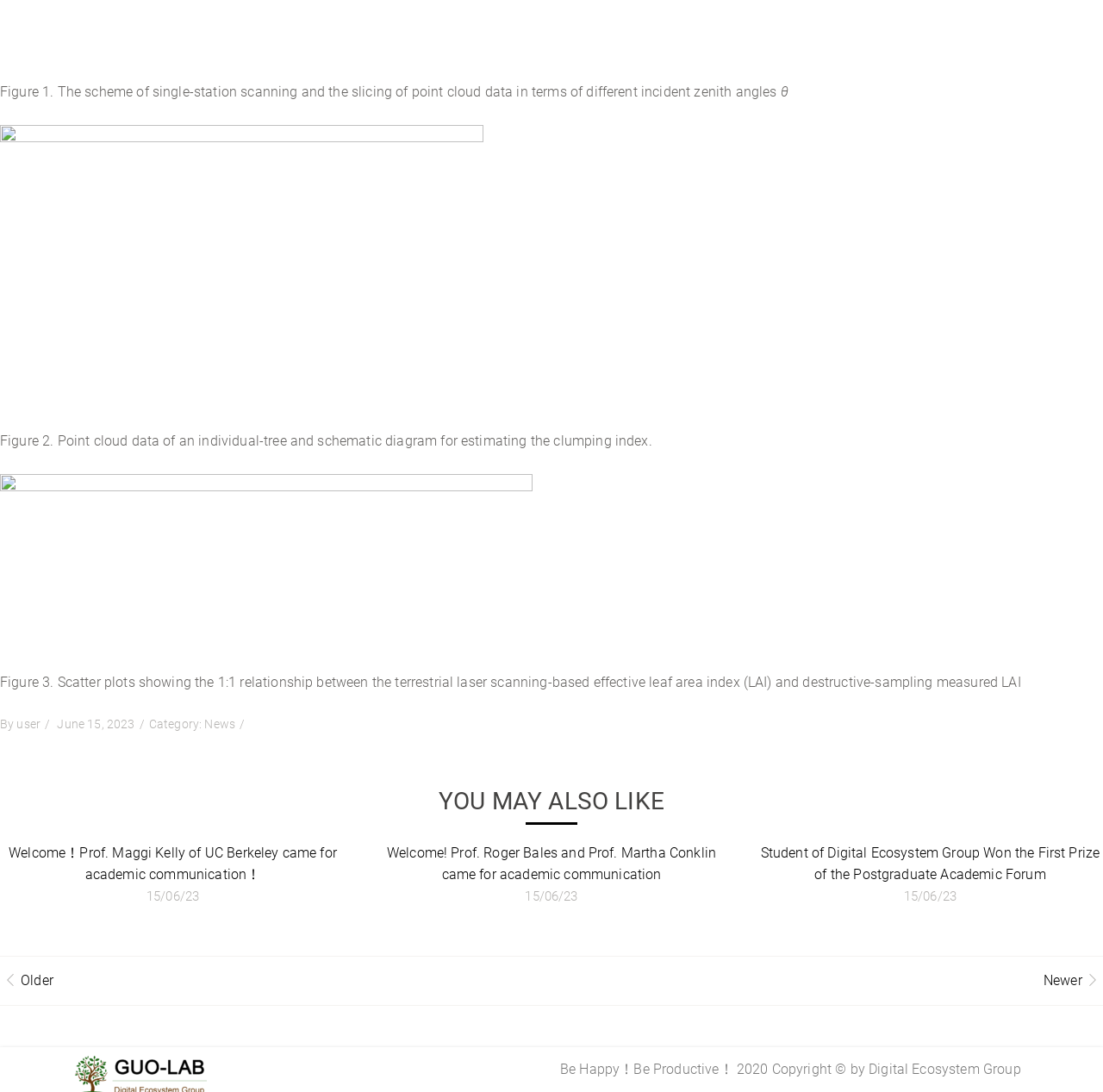Refer to the element description Older and identify the corresponding bounding box in the screenshot. Format the coordinates as (top-left x, top-left y, bottom-right x, bottom-right y) with values in the range of 0 to 1.

[0.019, 0.891, 0.048, 0.906]